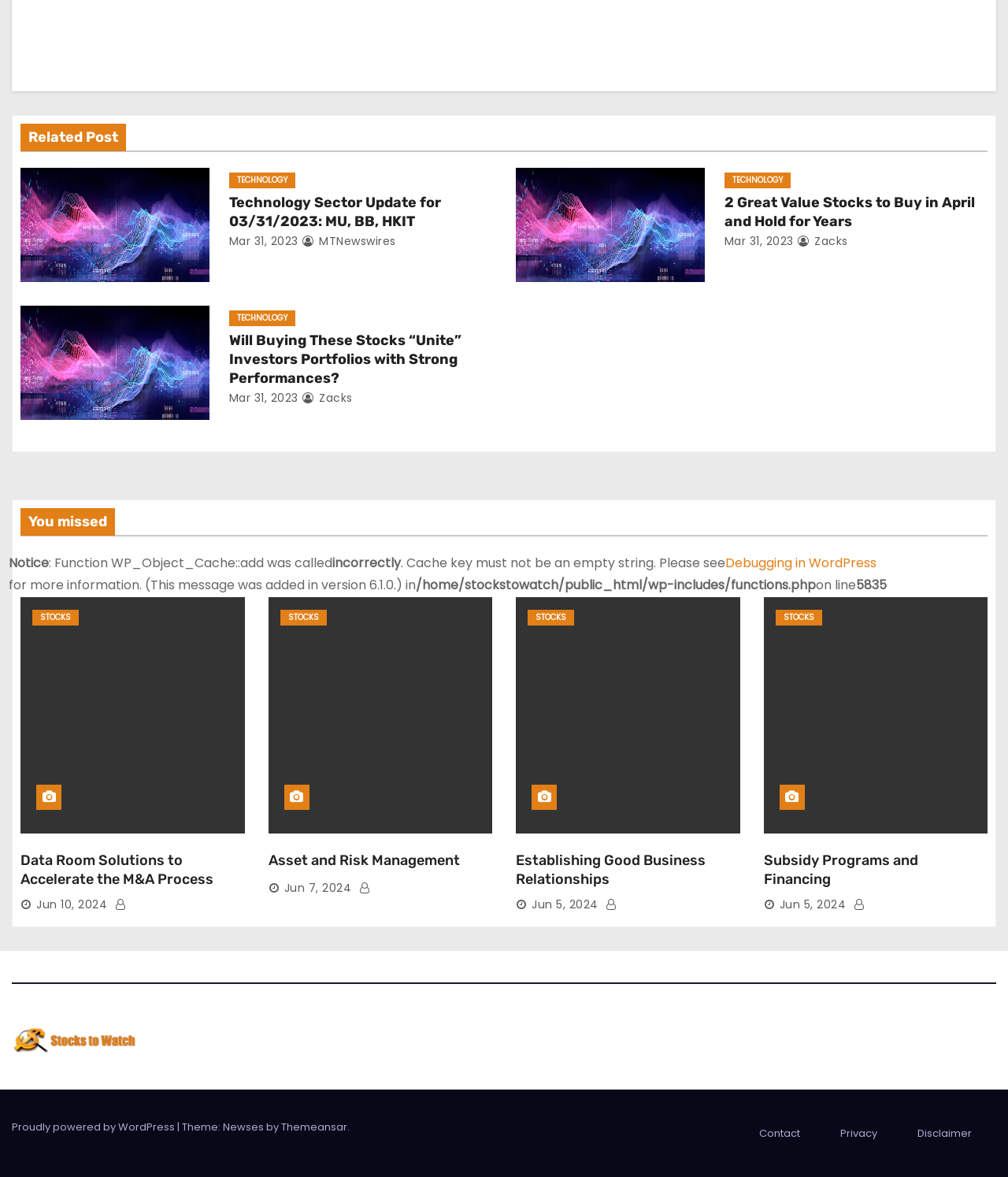What is the purpose of the notice at the bottom?
Please respond to the question with a detailed and well-explained answer.

The notice at the bottom has a link 'Debugging in WordPress' and a text 'Notice: Function WP_Object_Cache::add was called incorrectly', indicating that the purpose of the notice is to provide information for debugging in WordPress.